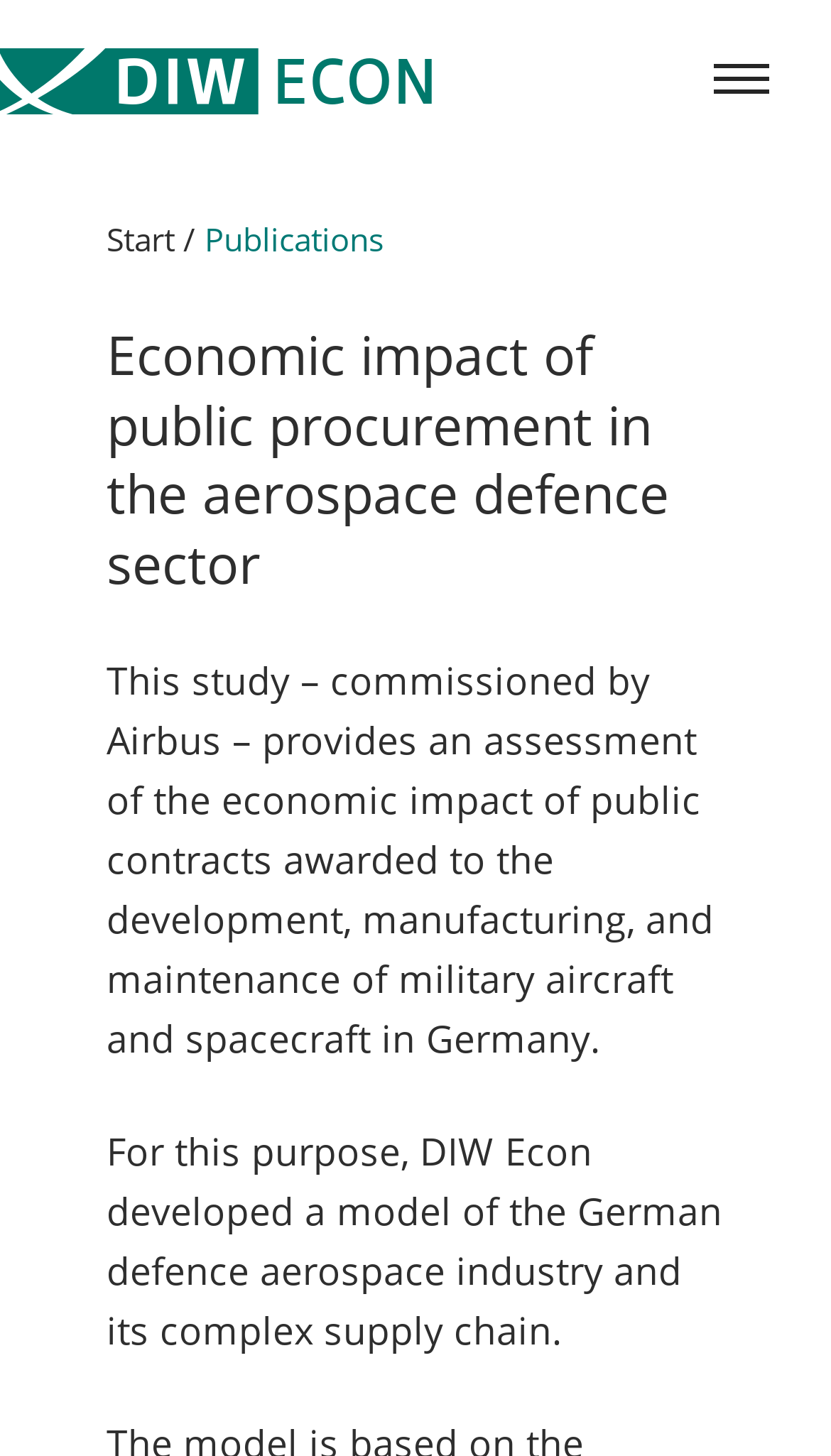Please examine the image and answer the question with a detailed explanation:
What is the purpose of the study?

The purpose of the study is to assess the economic impact of public contracts awarded to the development, manufacturing, and maintenance of military aircraft and spacecraft in Germany, as stated in the text.